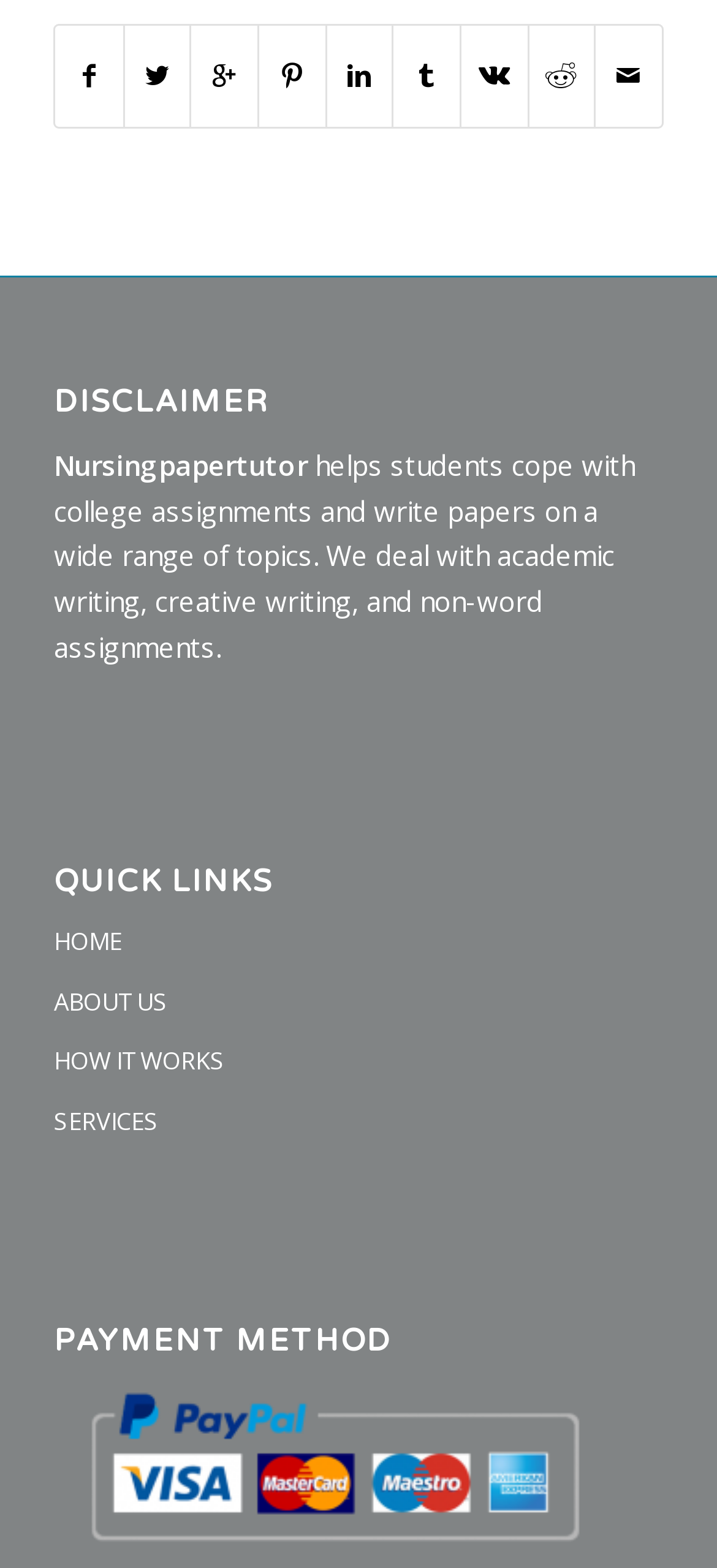Using the format (top-left x, top-left y, bottom-right x, bottom-right y), and given the element description, identify the bounding box coordinates within the screenshot: Share on Facebook

[0.078, 0.017, 0.171, 0.081]